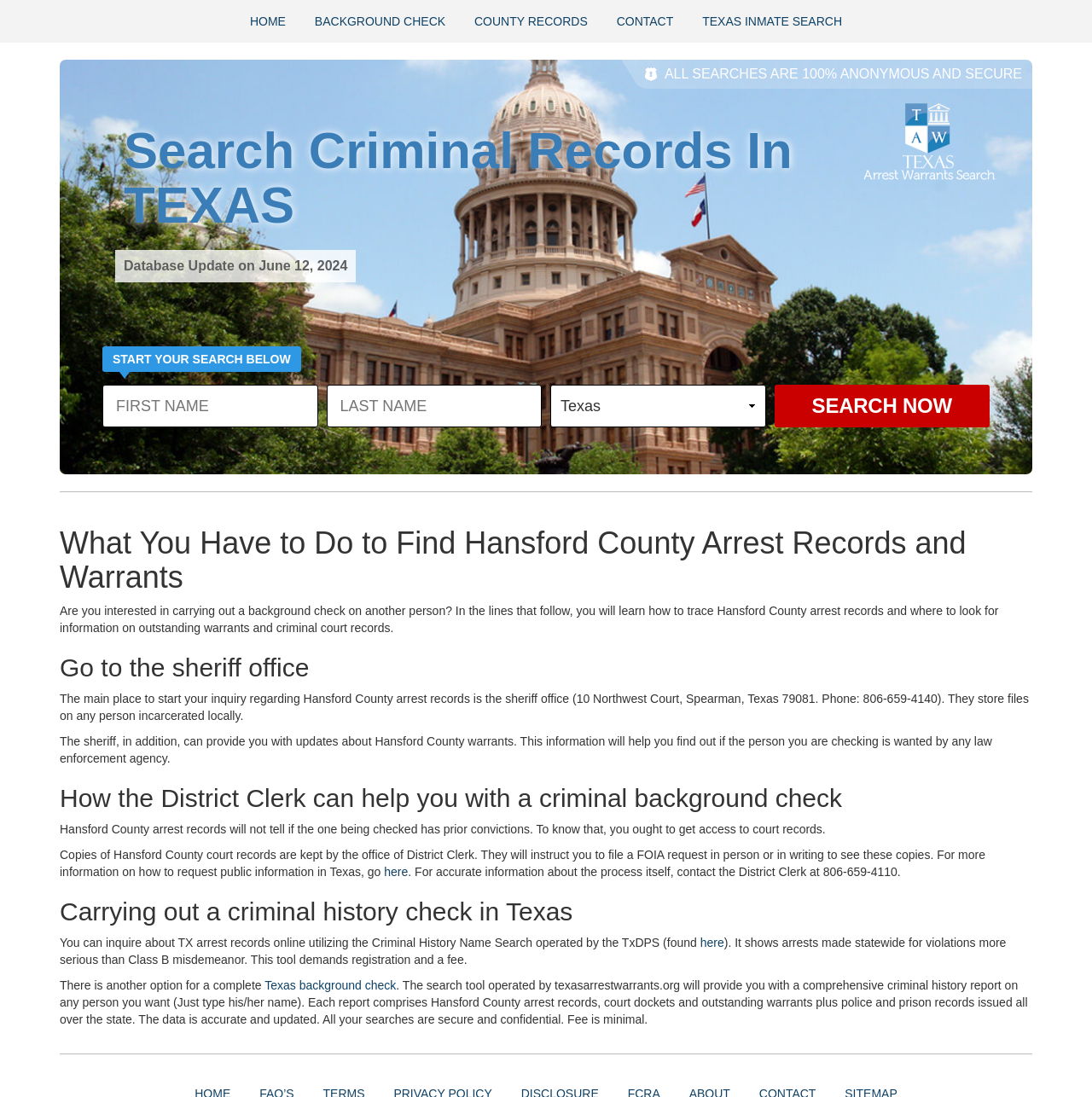Where can I find information on outstanding warrants?
Refer to the image and offer an in-depth and detailed answer to the question.

According to the webpage, the sheriff office is the main place to start an inquiry regarding Hansford County arrest records and warrants. The office can provide updates about outstanding warrants, which will help users find out if the person they are checking is wanted by any law enforcement agency.